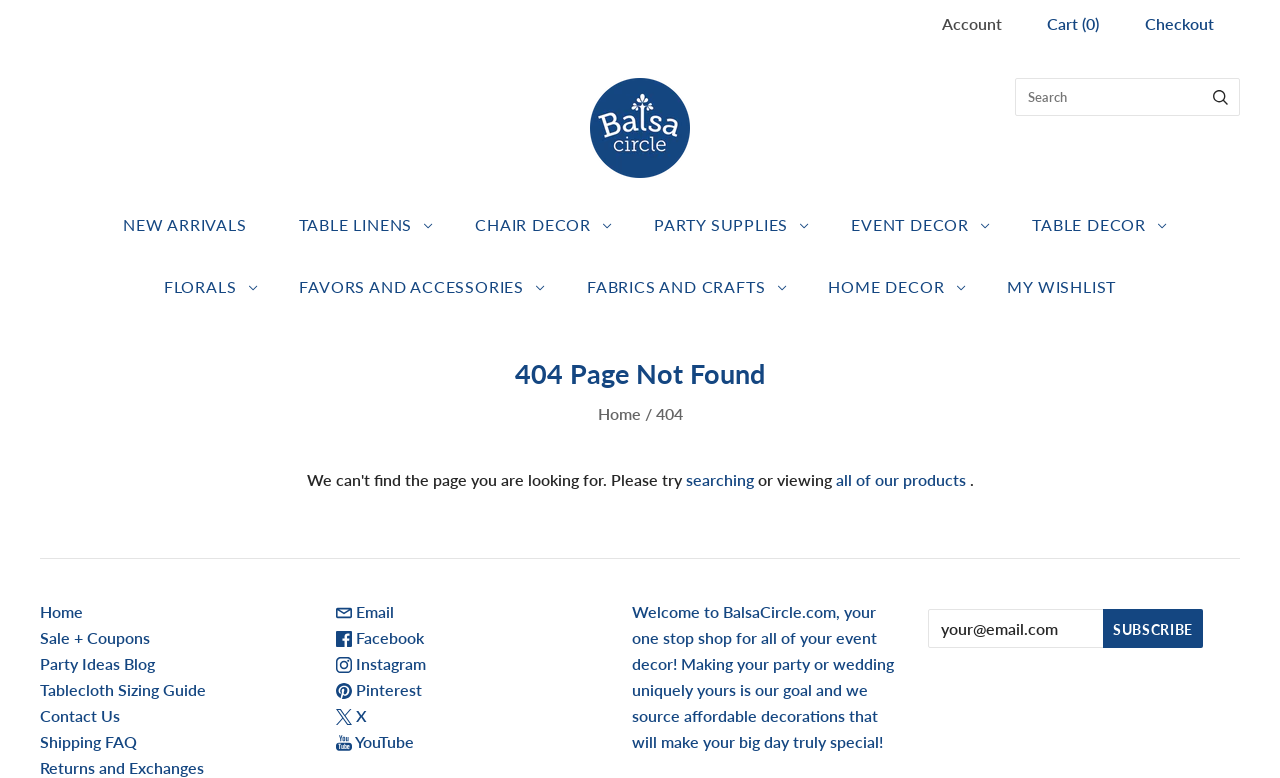Please determine the bounding box coordinates of the section I need to click to accomplish this instruction: "Subscribe to newsletter".

[0.862, 0.783, 0.94, 0.833]